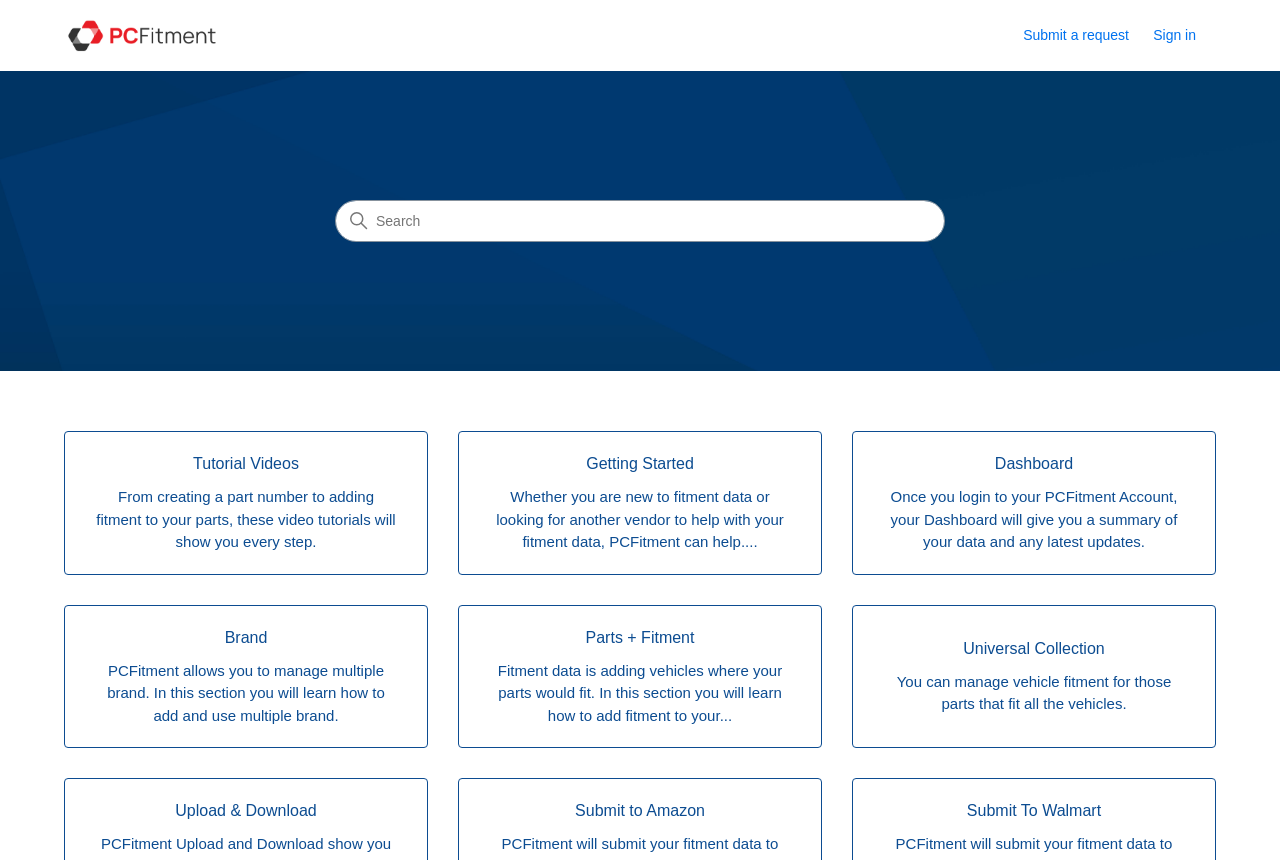What is the purpose of the search bar?
From the screenshot, supply a one-word or short-phrase answer.

Search PCFitment